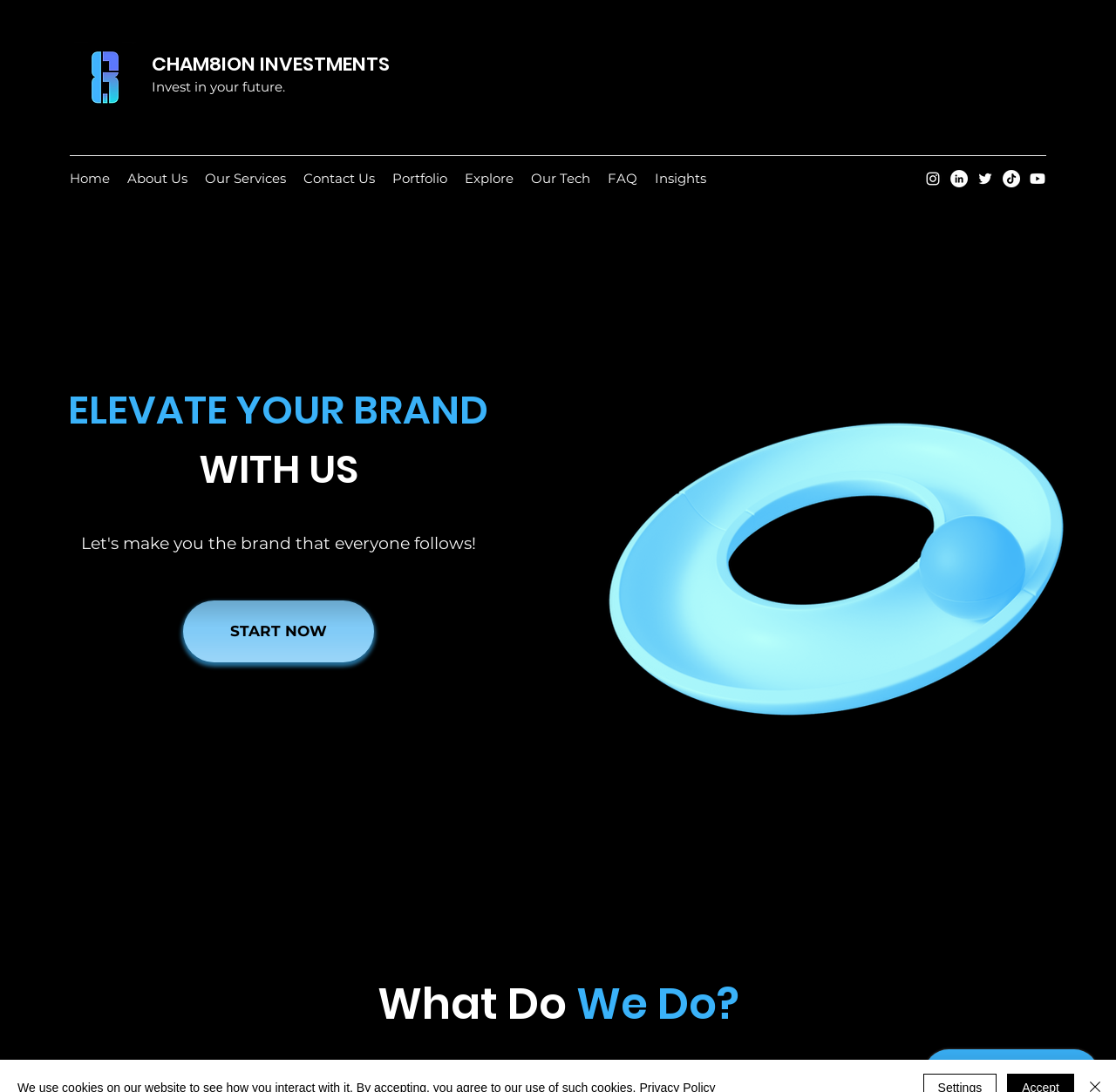With reference to the image, please provide a detailed answer to the following question: How many social media links are there?

I counted the number of social media links by looking at the 'Social Bar' list at the top right corner of the webpage, which contains links to Instagram, LinkedIn, Twitter, TikTok, and Youtube.